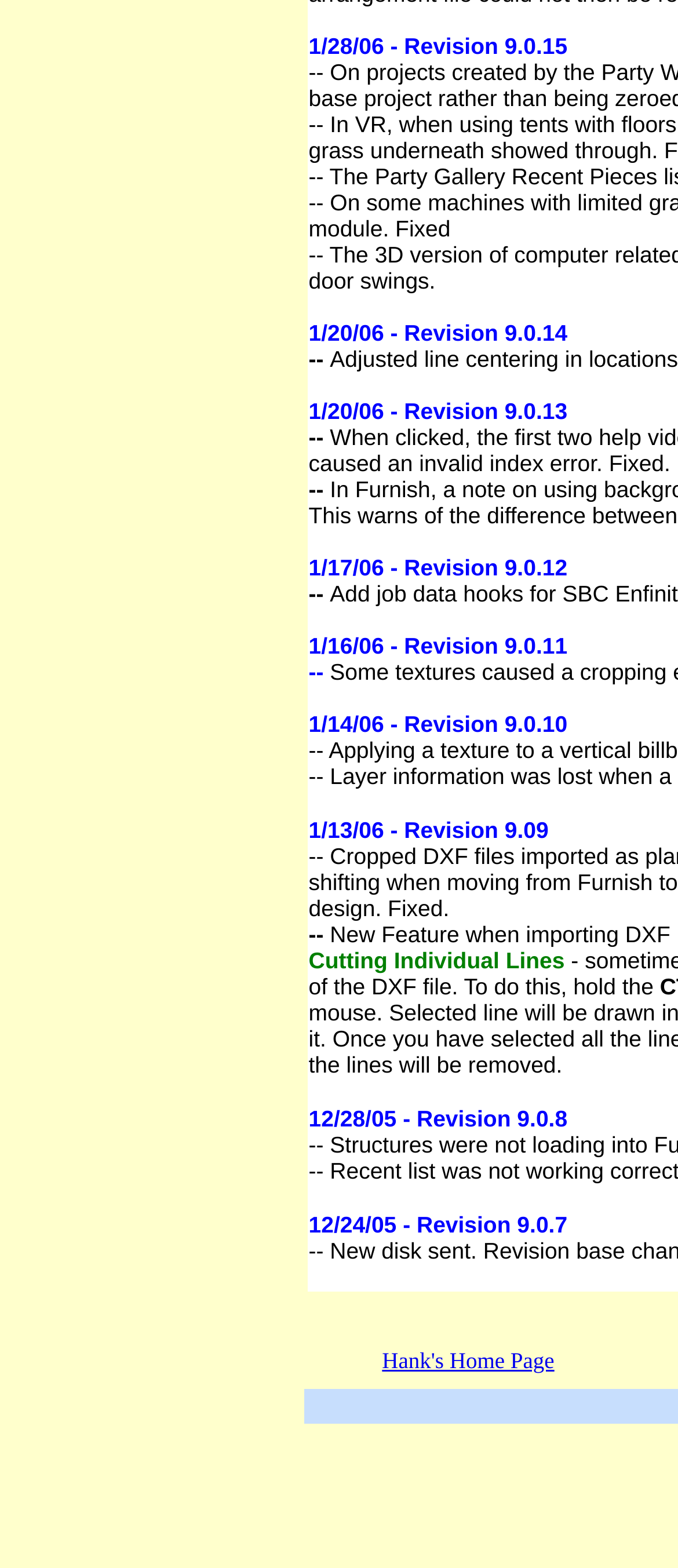Answer the following query with a single word or phrase:
What is the latest revision date?

1/28/06